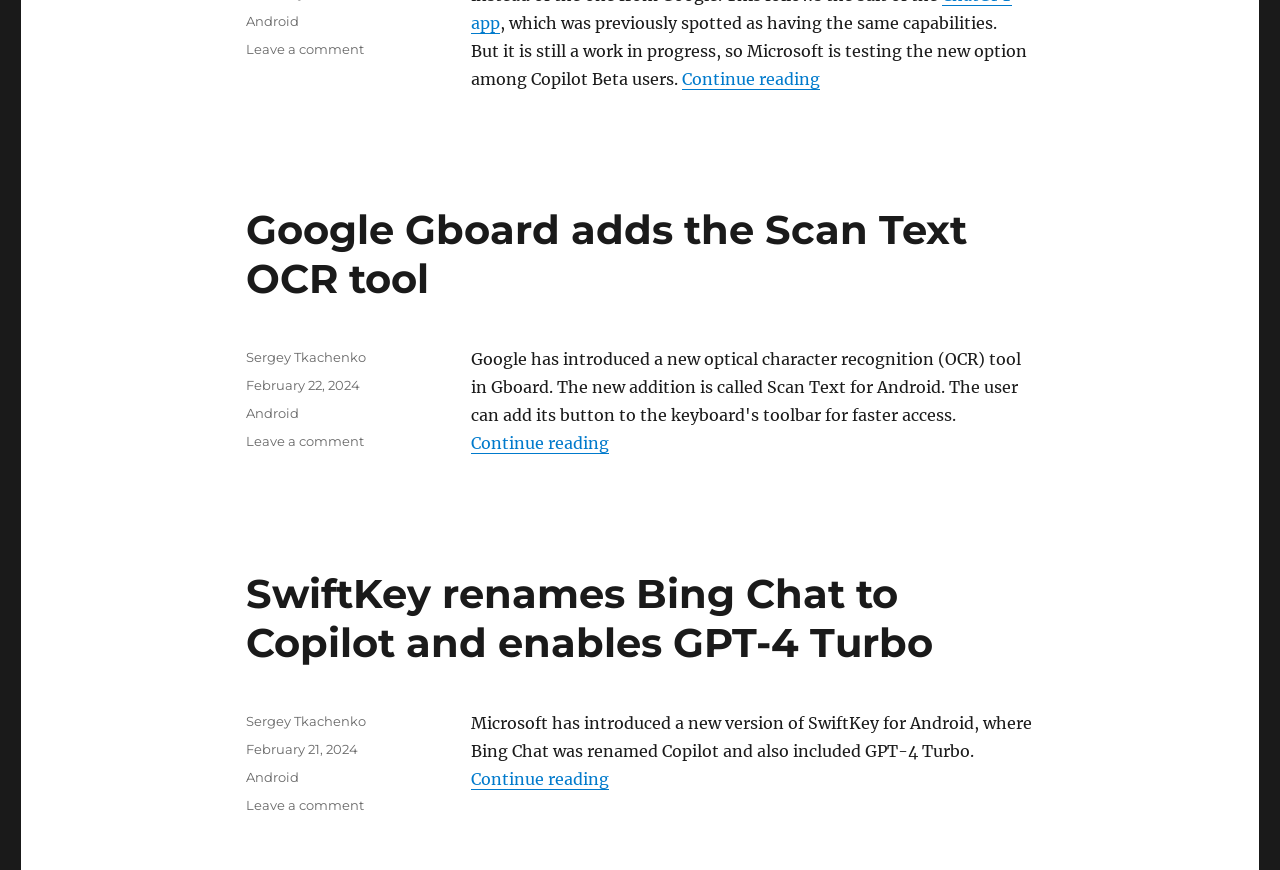How many articles are on this webpage? Analyze the screenshot and reply with just one word or a short phrase.

3